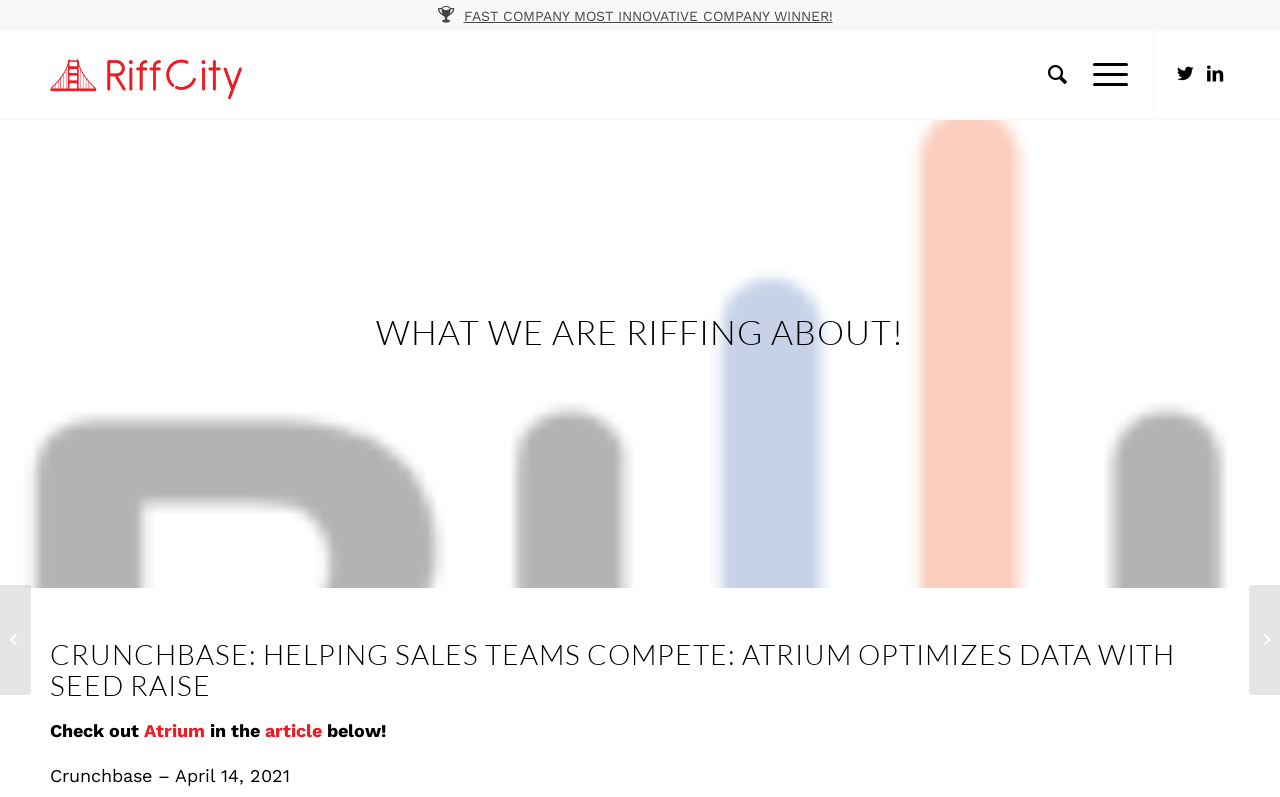What is the award mentioned in the webpage?
Based on the image, provide a one-word or brief-phrase response.

FAST COMPANY MOST INNOVATIVE COMPANY WINNER